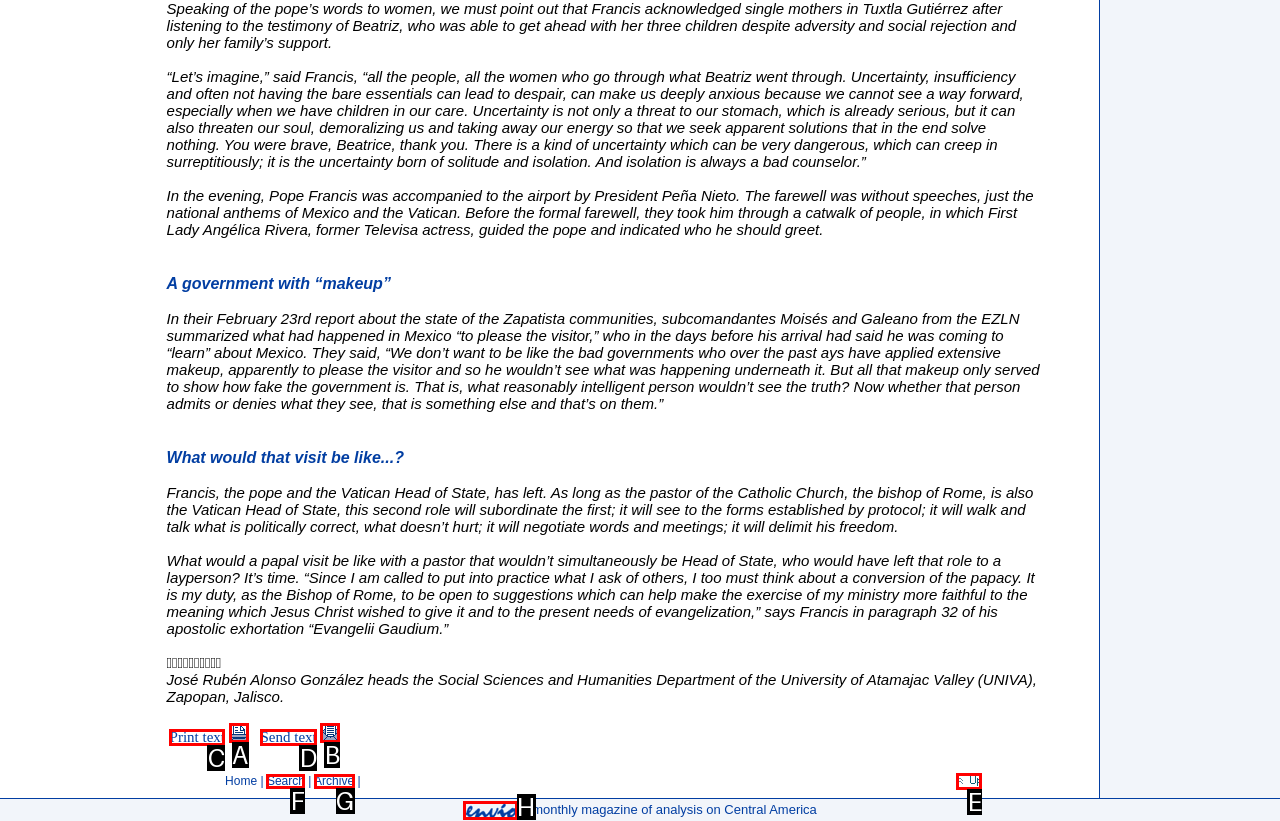Identify the HTML element to click to fulfill this task: Click on the MUSIC category
Answer with the letter from the given choices.

None